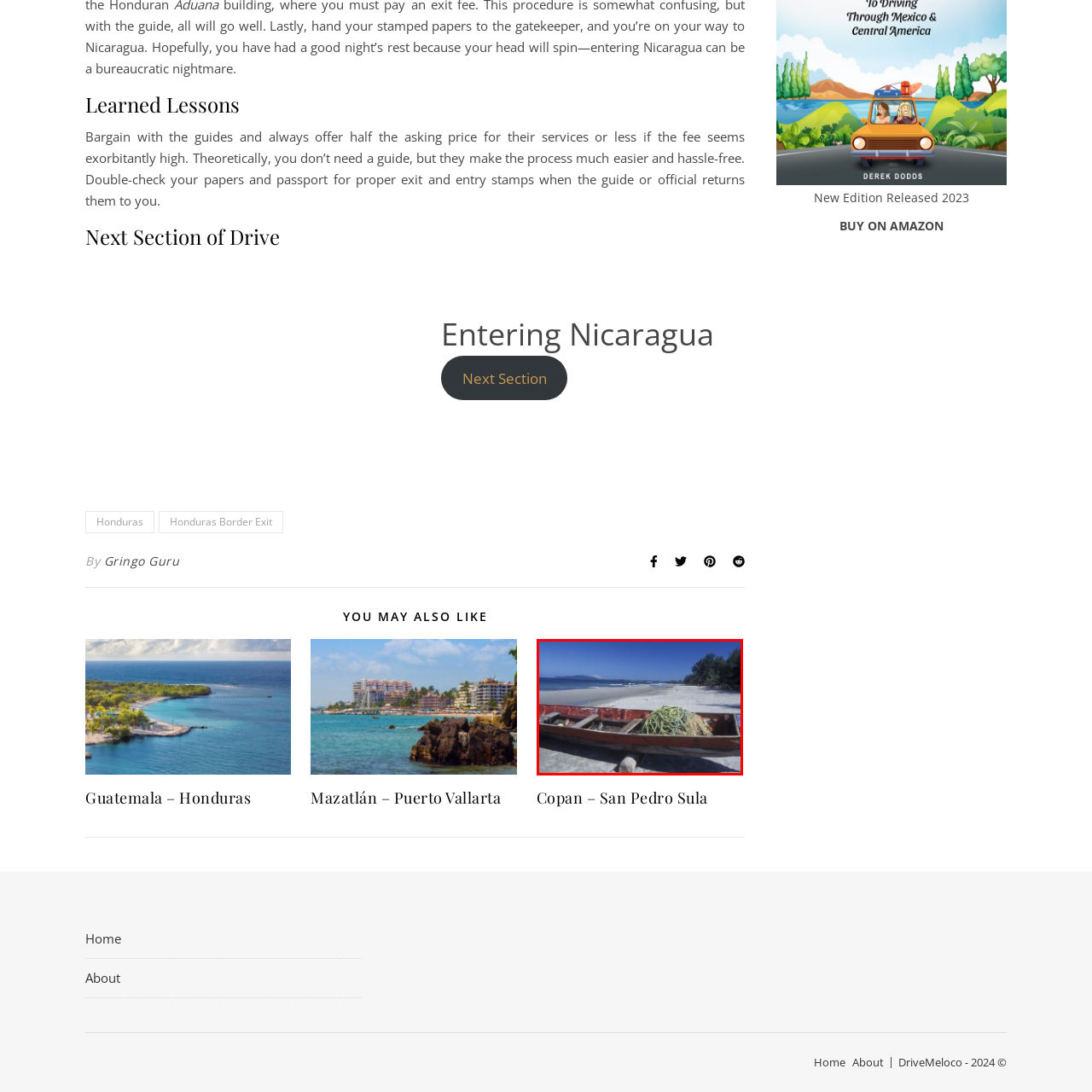Look at the area marked with a blue rectangle, What is the condition of the waves in the ocean? 
Provide your answer using a single word or phrase.

Gentle